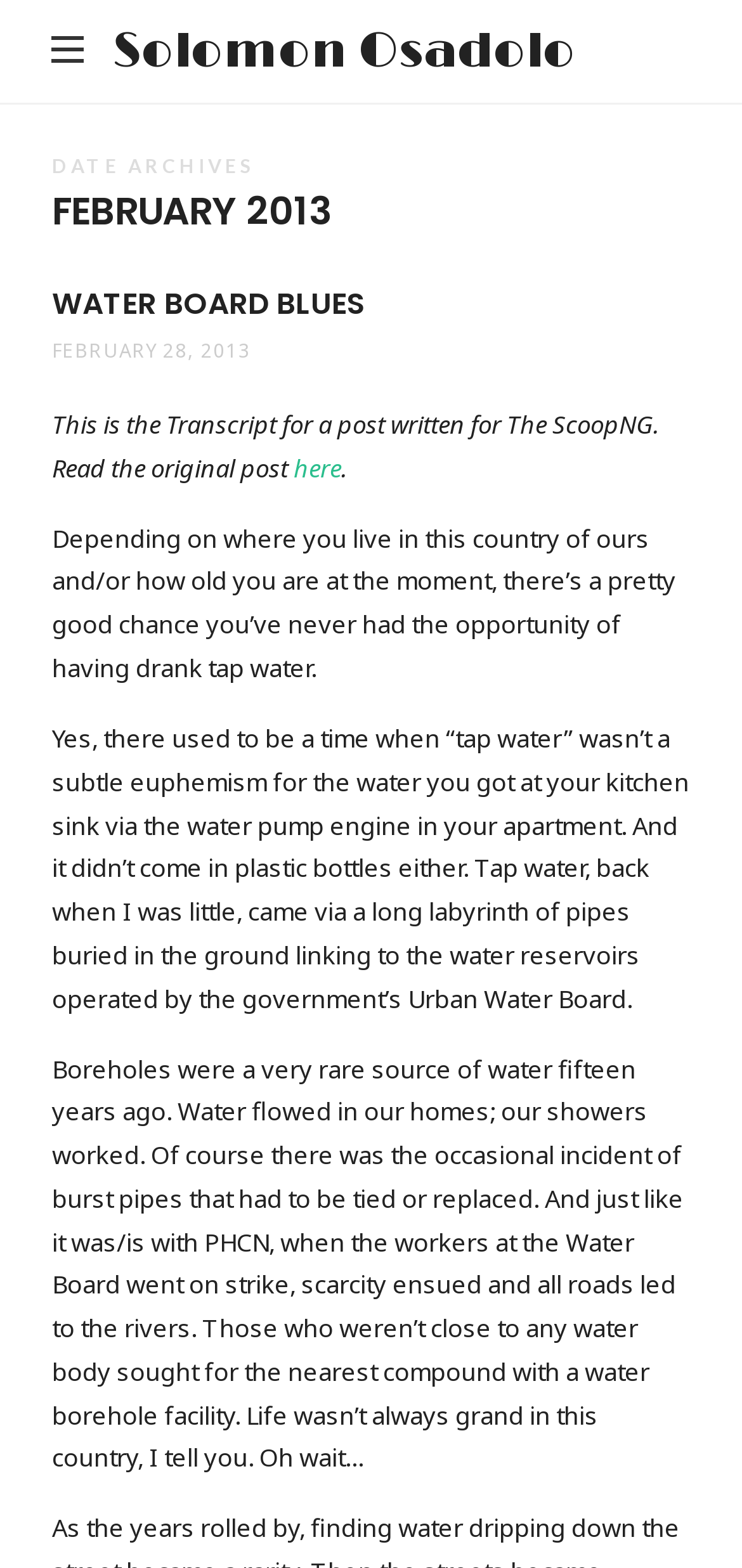Respond to the question with just a single word or phrase: 
What is the title of the article?

WATER BOARD BLUES